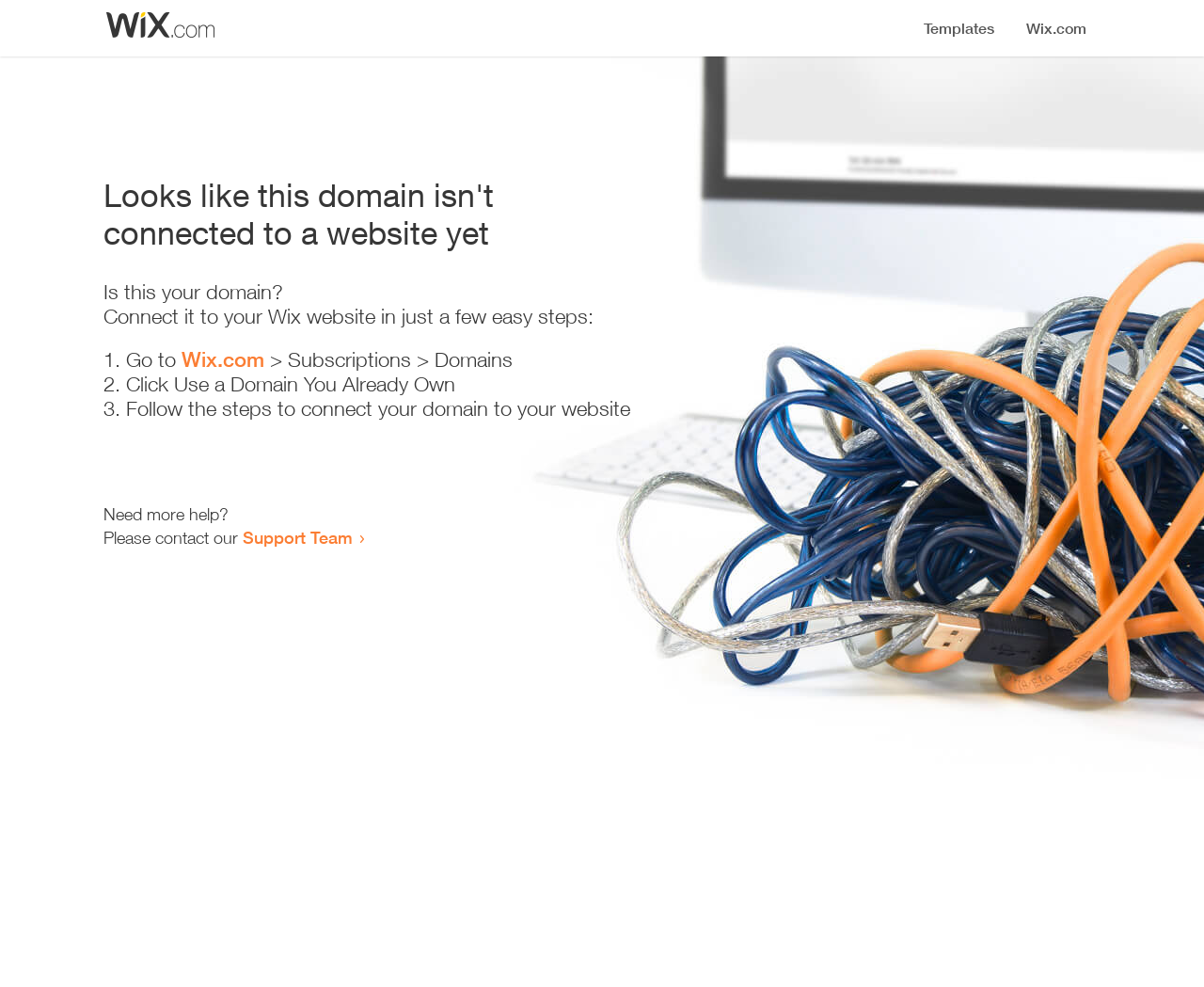Using the information from the screenshot, answer the following question thoroughly:
Where can I get more help?

The webpage provides a link to the 'Support Team' at the bottom, which suggests that users can contact the Support Team for more help or assistance.